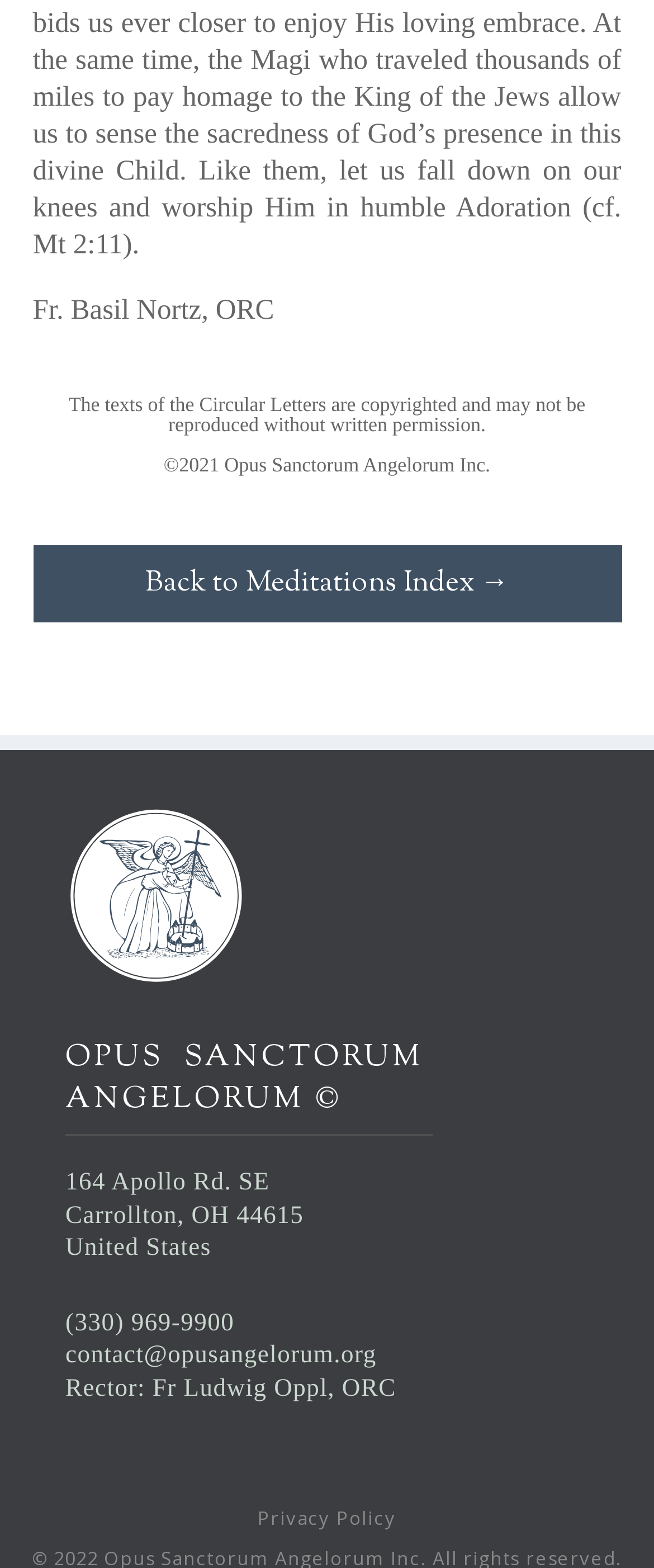Based on the image, give a detailed response to the question: Who is the rector of Opus Sanctorum Angelorum?

I found the answer by looking at the bottom section of the webpage, where the contact information is listed. The rector's name is mentioned as 'Rector: Fr Ludwig Oppl, ORC'.